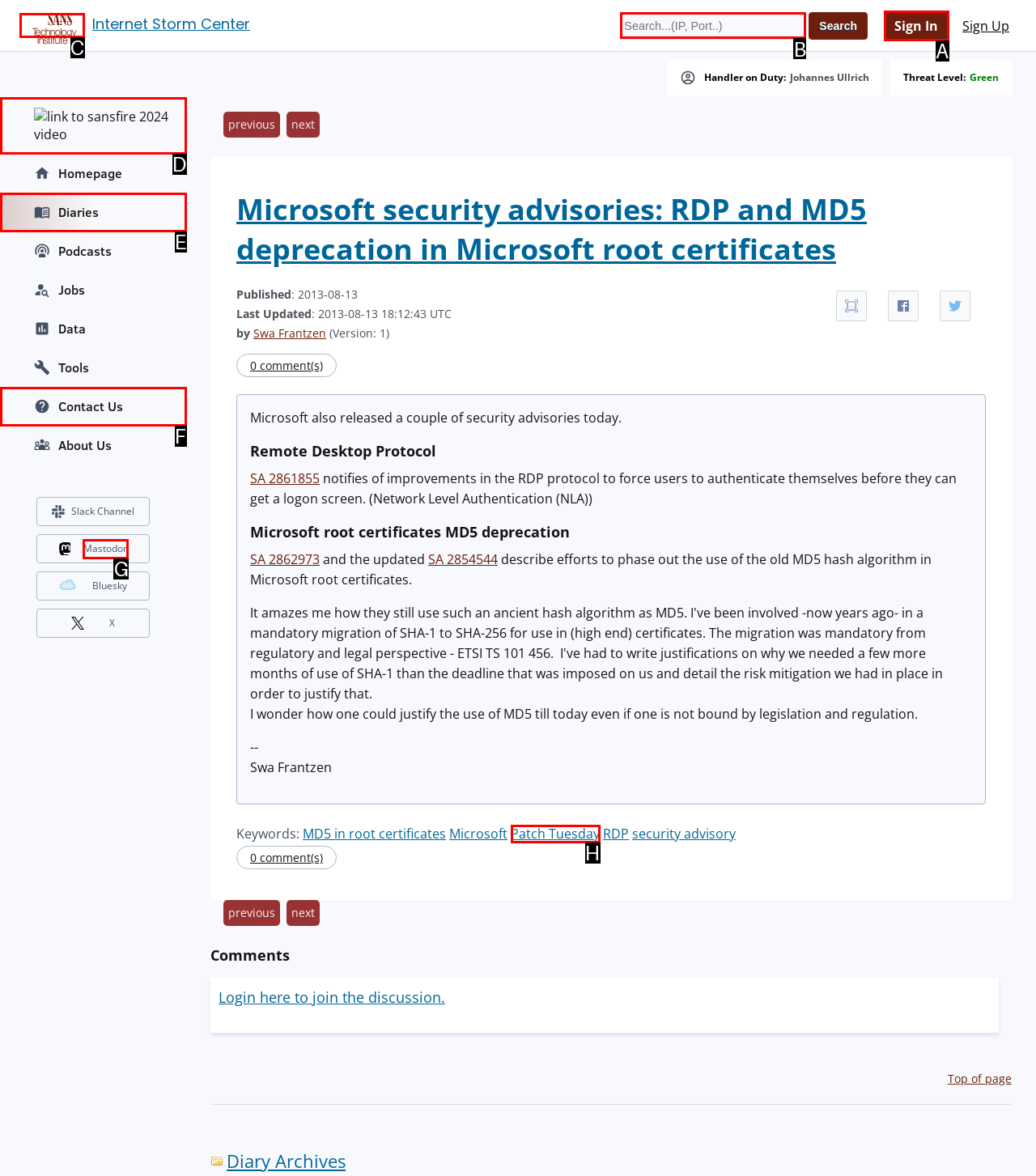Determine which option should be clicked to carry out this task: Search for something
State the letter of the correct choice from the provided options.

B